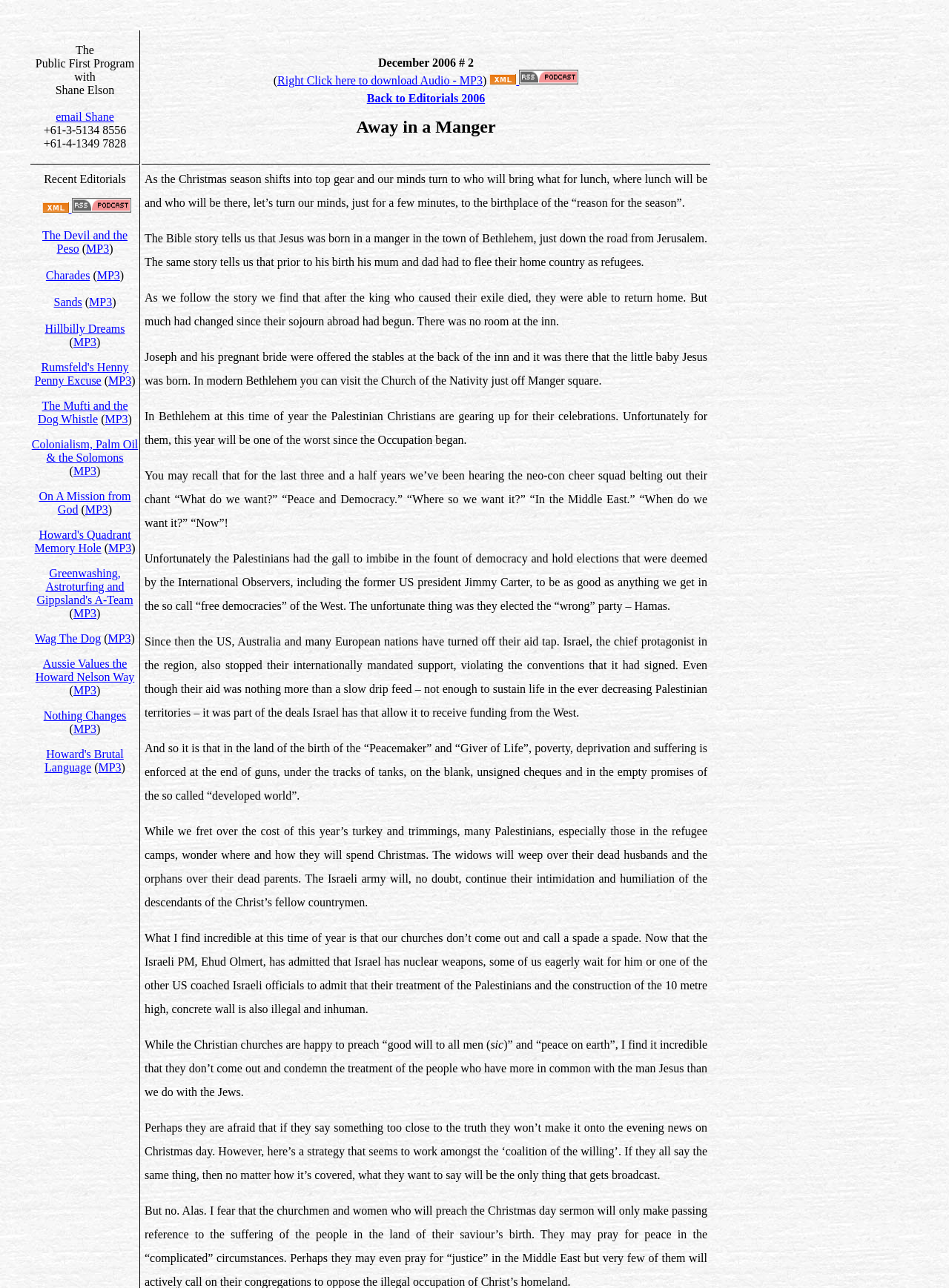What is the email address of Shane?
Based on the image, answer the question with a single word or brief phrase.

email Shane